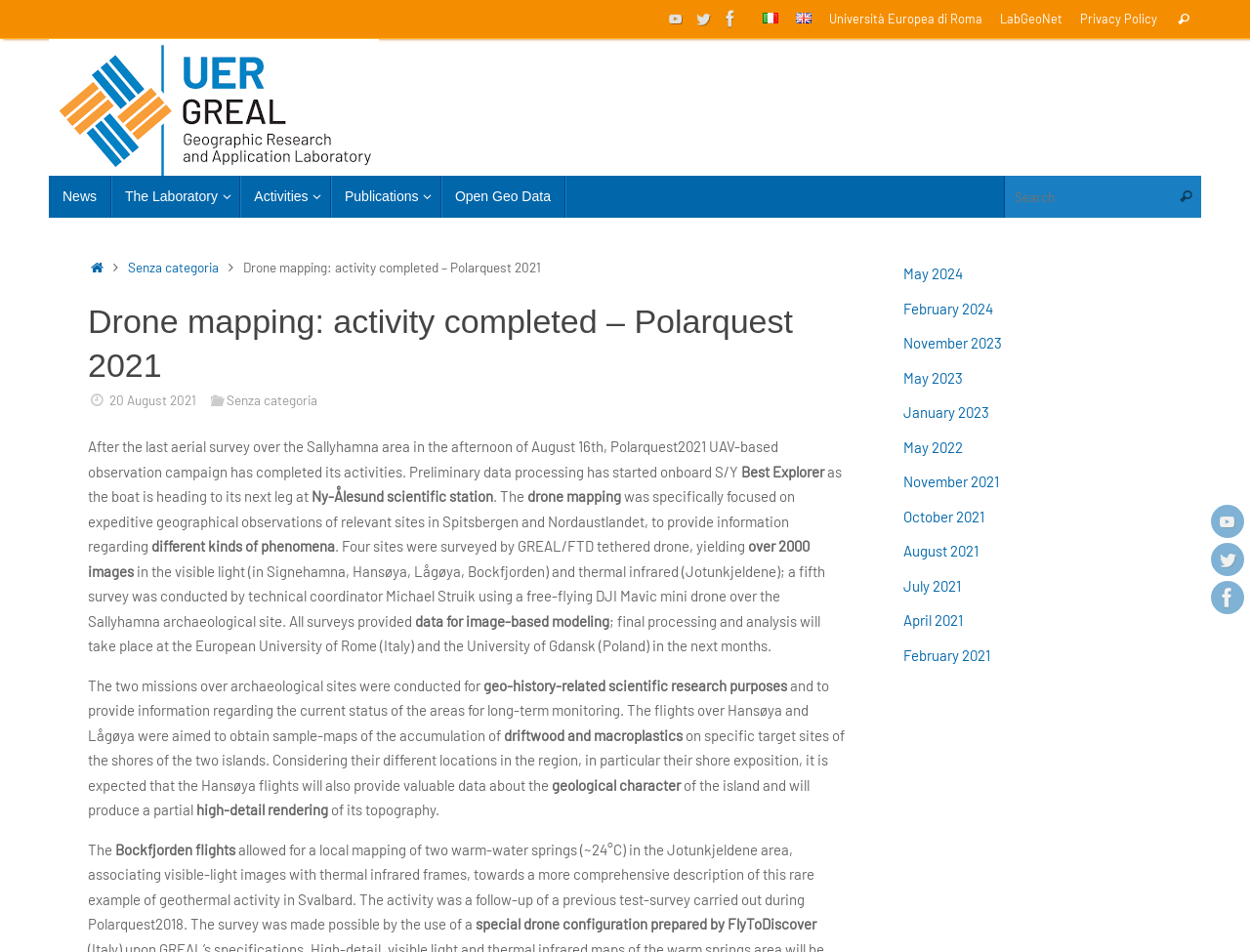What is the name of the boat?
Examine the image and give a concise answer in one word or a short phrase.

S/Y